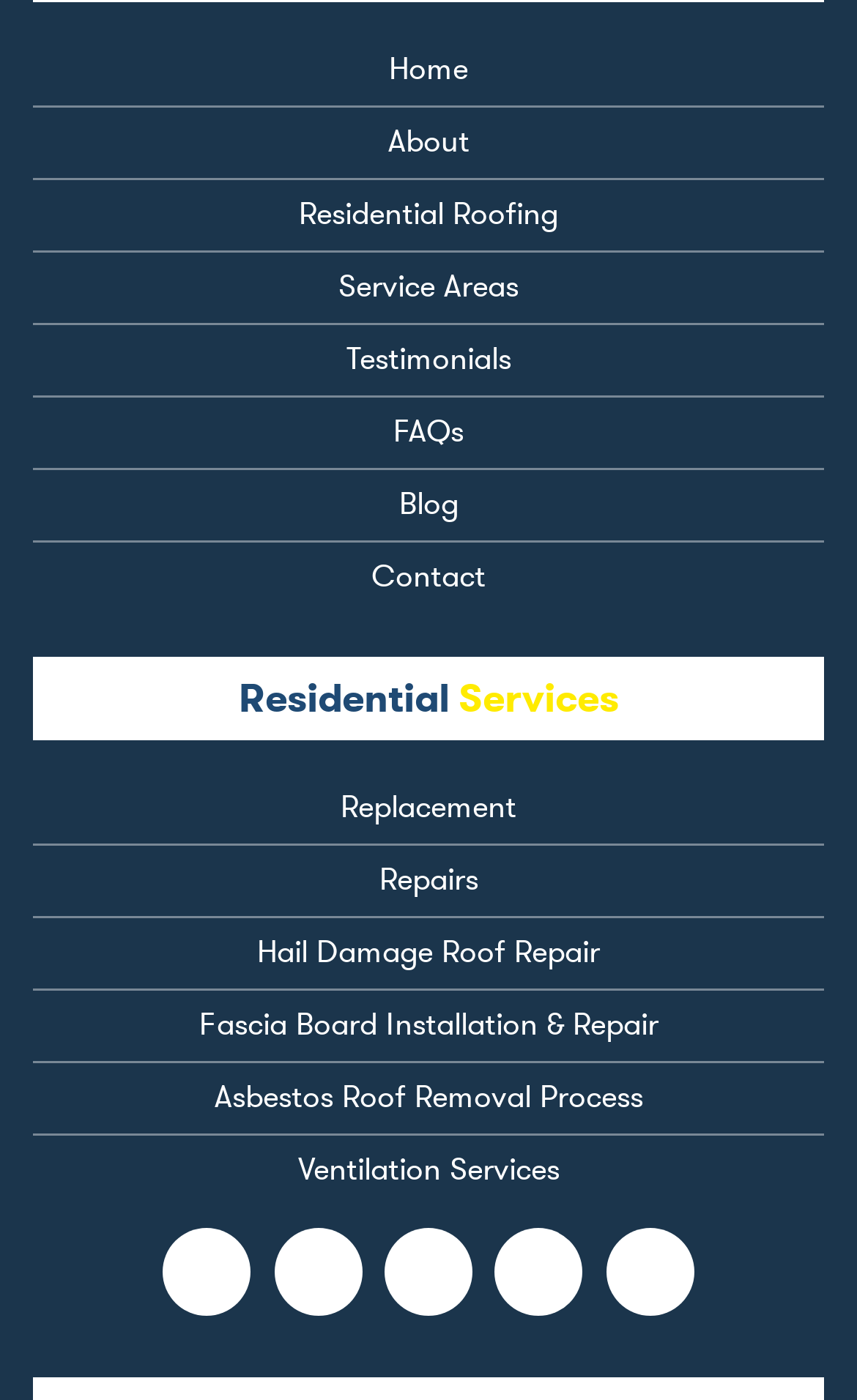Please specify the bounding box coordinates of the clickable section necessary to execute the following command: "go to home page".

[0.454, 0.037, 0.546, 0.063]